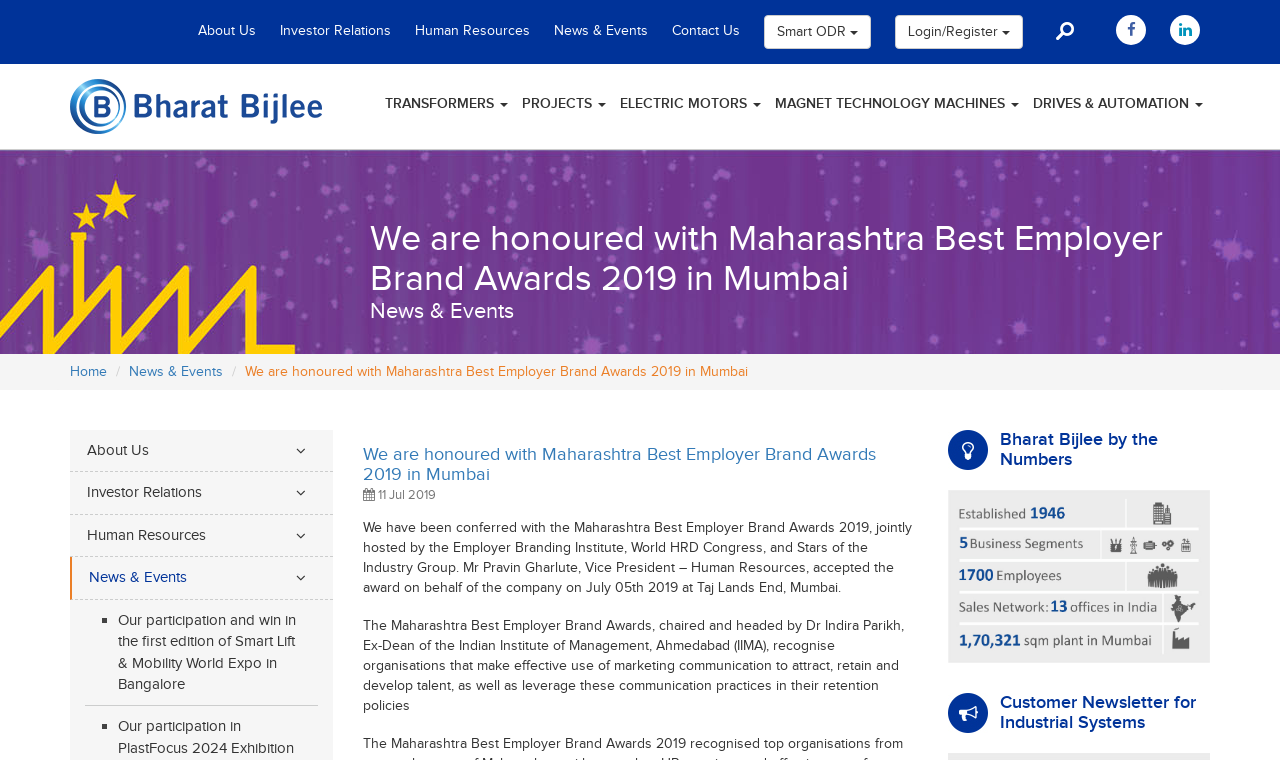Based on the visual content of the image, answer the question thoroughly: What is the company's product?

The company, Bharat Bijlee Ltd, seems to be involved in the manufacturing of transformers, as there is a link to 'TRANSFORMERS' on the webpage, suggesting that it is one of their products or areas of expertise.